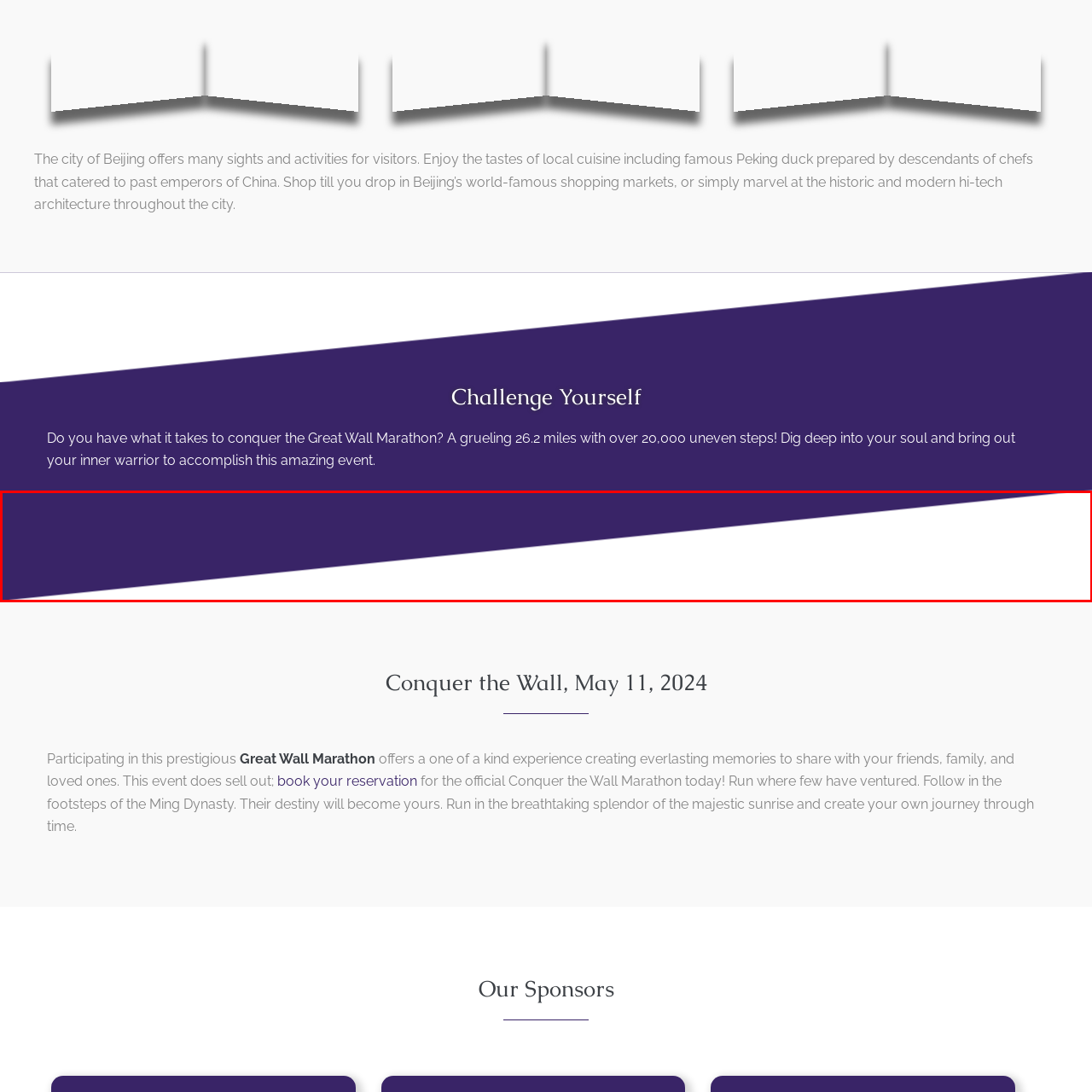What is the cultural significance of the backdrop?
Look at the image highlighted within the red bounding box and provide a detailed answer to the question.

The caption states that the Great Wall Marathon is set against the backdrop of China's majestic landscapes, implying that the cultural significance of the backdrop is related to China's cultural heritage and natural beauty.